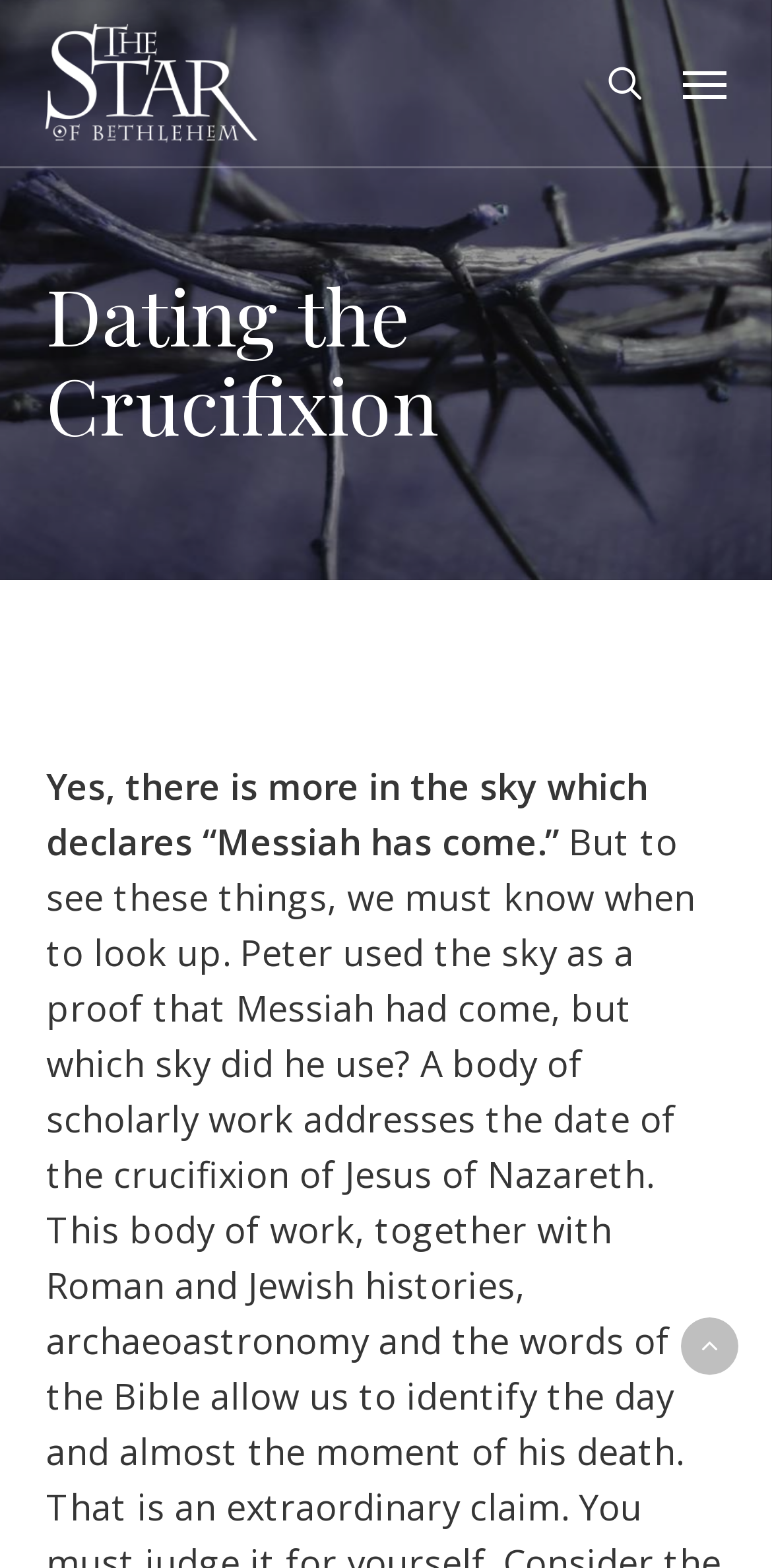What is the purpose of the button on the top right?
Based on the screenshot, provide a one-word or short-phrase response.

Navigation Menu